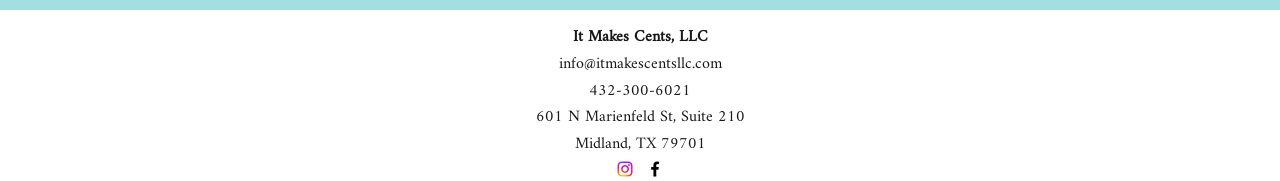Using the provided element description, identify the bounding box coordinates as (top-left x, top-left y, bottom-right x, bottom-right y). Ensure all values are between 0 and 1. Description: info@itmakescentsllc.com

[0.436, 0.265, 0.564, 0.447]